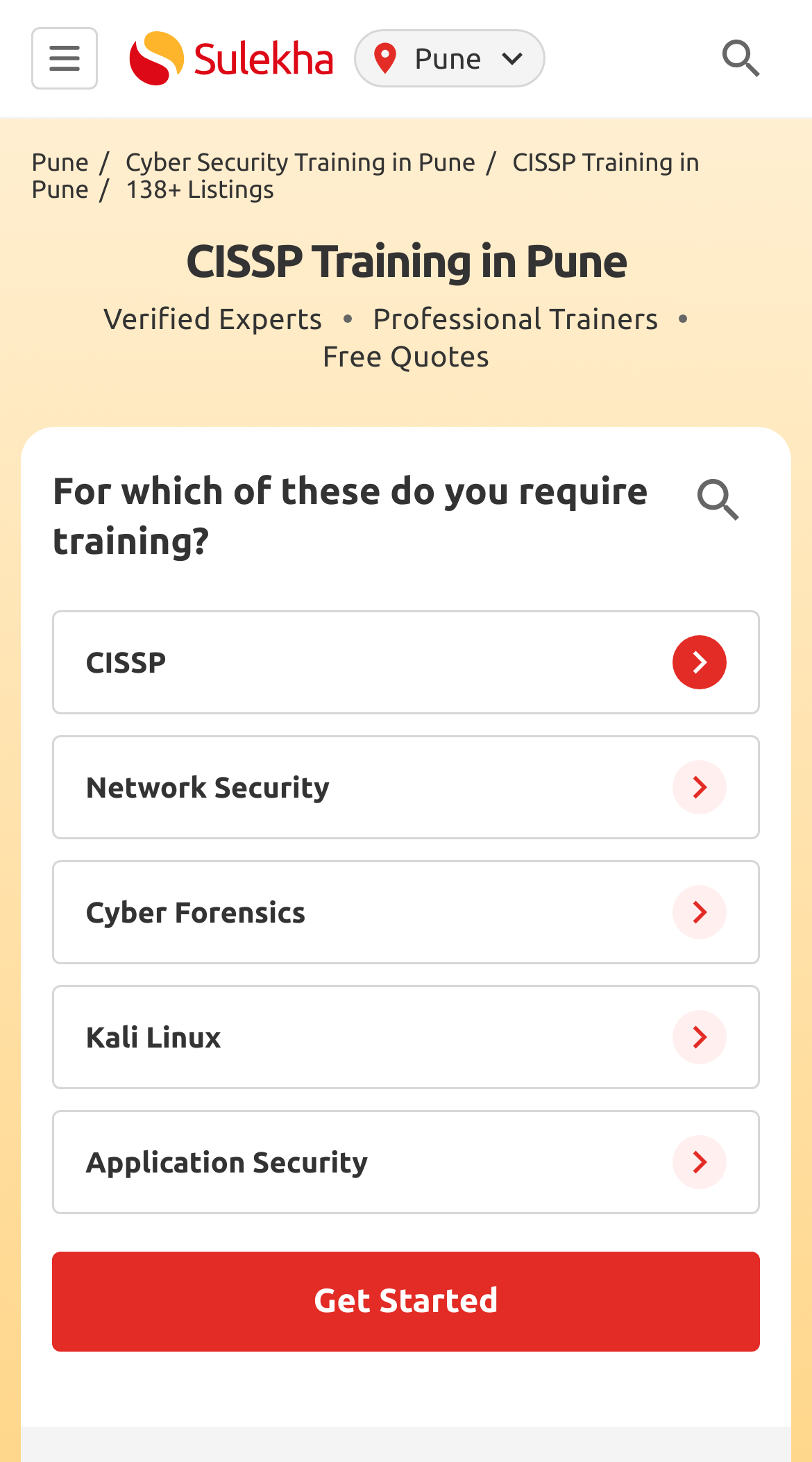Locate the bounding box coordinates of the element's region that should be clicked to carry out the following instruction: "Click the CISSP Training in Pune link". The coordinates need to be four float numbers between 0 and 1, i.e., [left, top, right, bottom].

[0.038, 0.103, 0.862, 0.14]